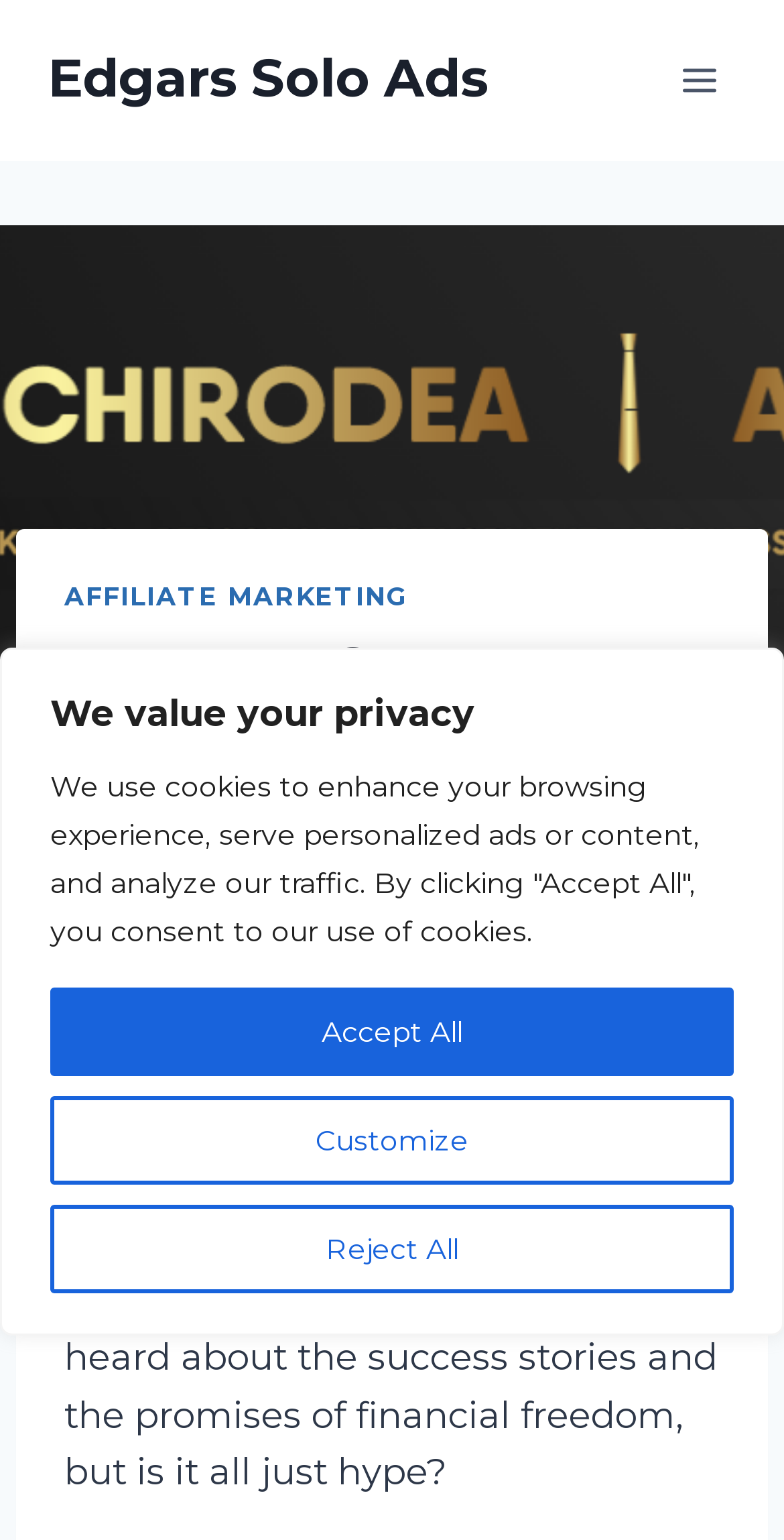Could you determine the bounding box coordinates of the clickable element to complete the instruction: "Open the menu"? Provide the coordinates as four float numbers between 0 and 1, i.e., [left, top, right, bottom].

[0.844, 0.032, 0.938, 0.073]